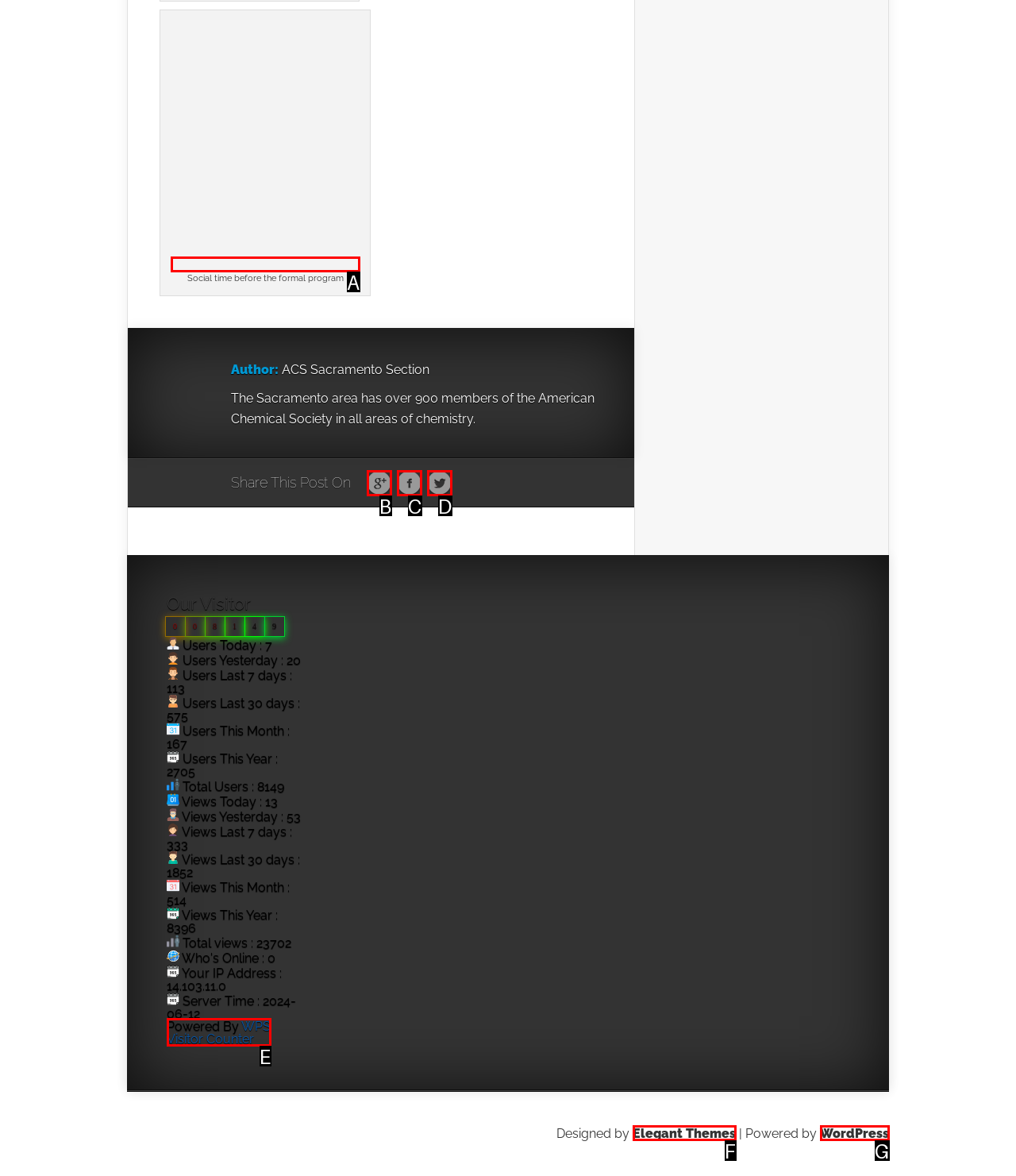Based on the description: WPS Visitor Counter, select the HTML element that fits best. Provide the letter of the matching option.

E